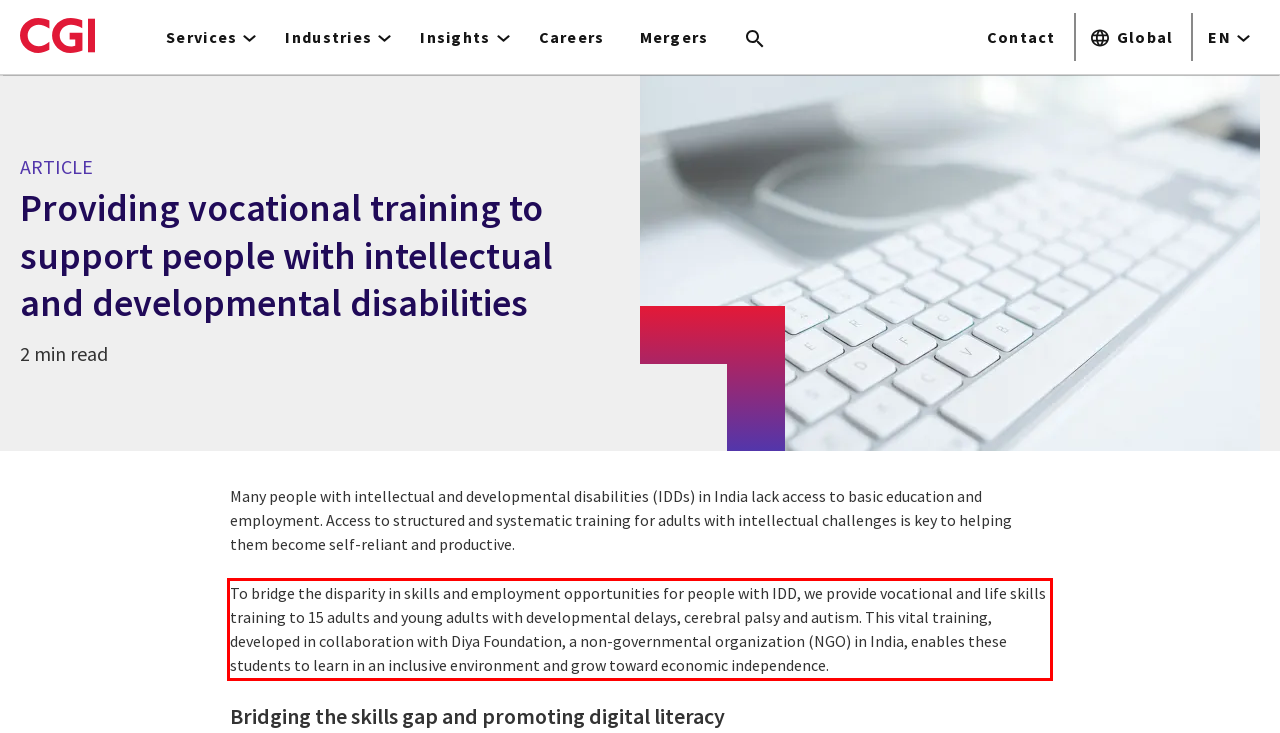Using the provided screenshot of a webpage, recognize and generate the text found within the red rectangle bounding box.

To bridge the disparity in skills and employment opportunities for people with IDD, we provide vocational and life skills training to 15 adults and young adults with developmental delays, cerebral palsy and autism. This vital training, developed in collaboration with Diya Foundation, a non-governmental organization (NGO) in India, enables these students to learn in an inclusive environment and grow toward economic independence.